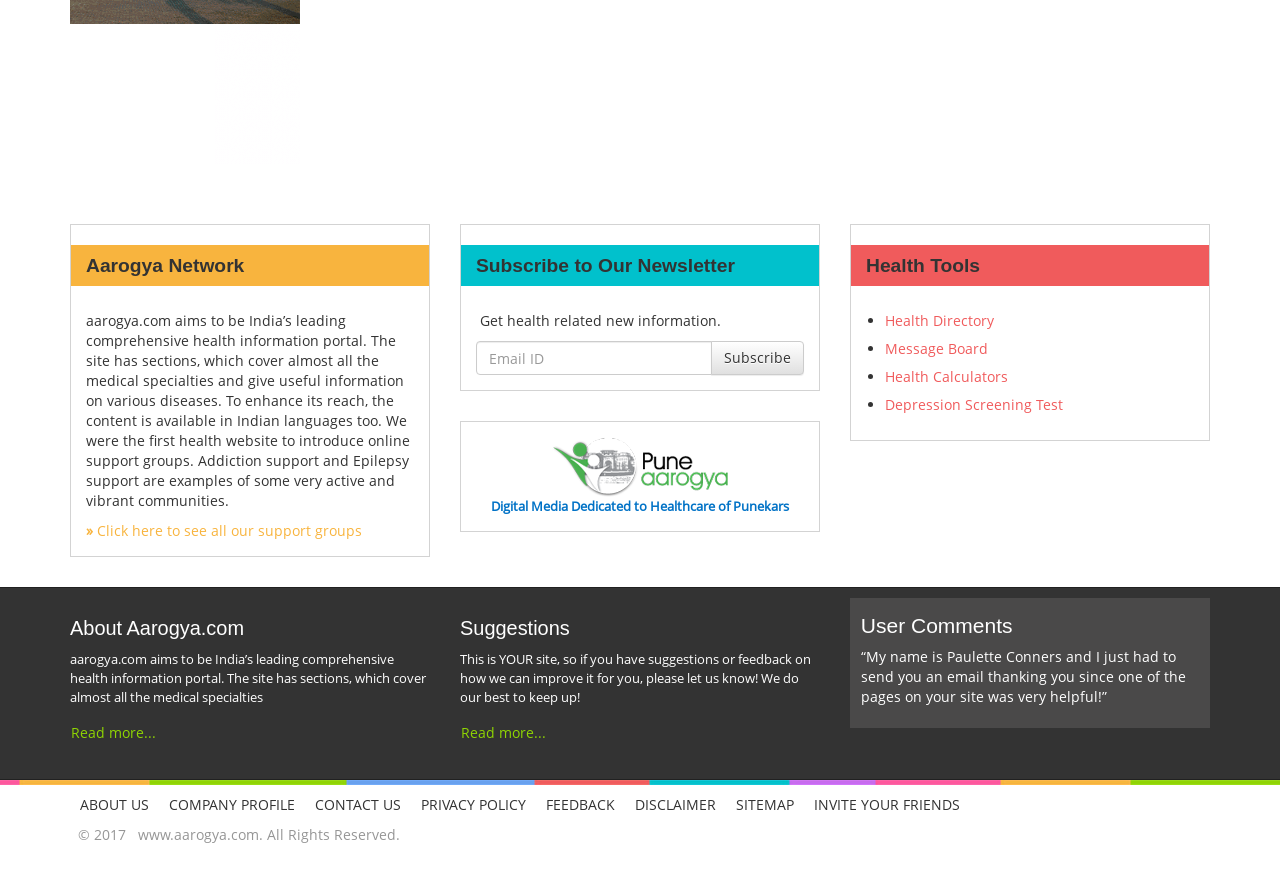Show me the bounding box coordinates of the clickable region to achieve the task as per the instruction: "Click on the support groups link".

[0.067, 0.593, 0.283, 0.615]